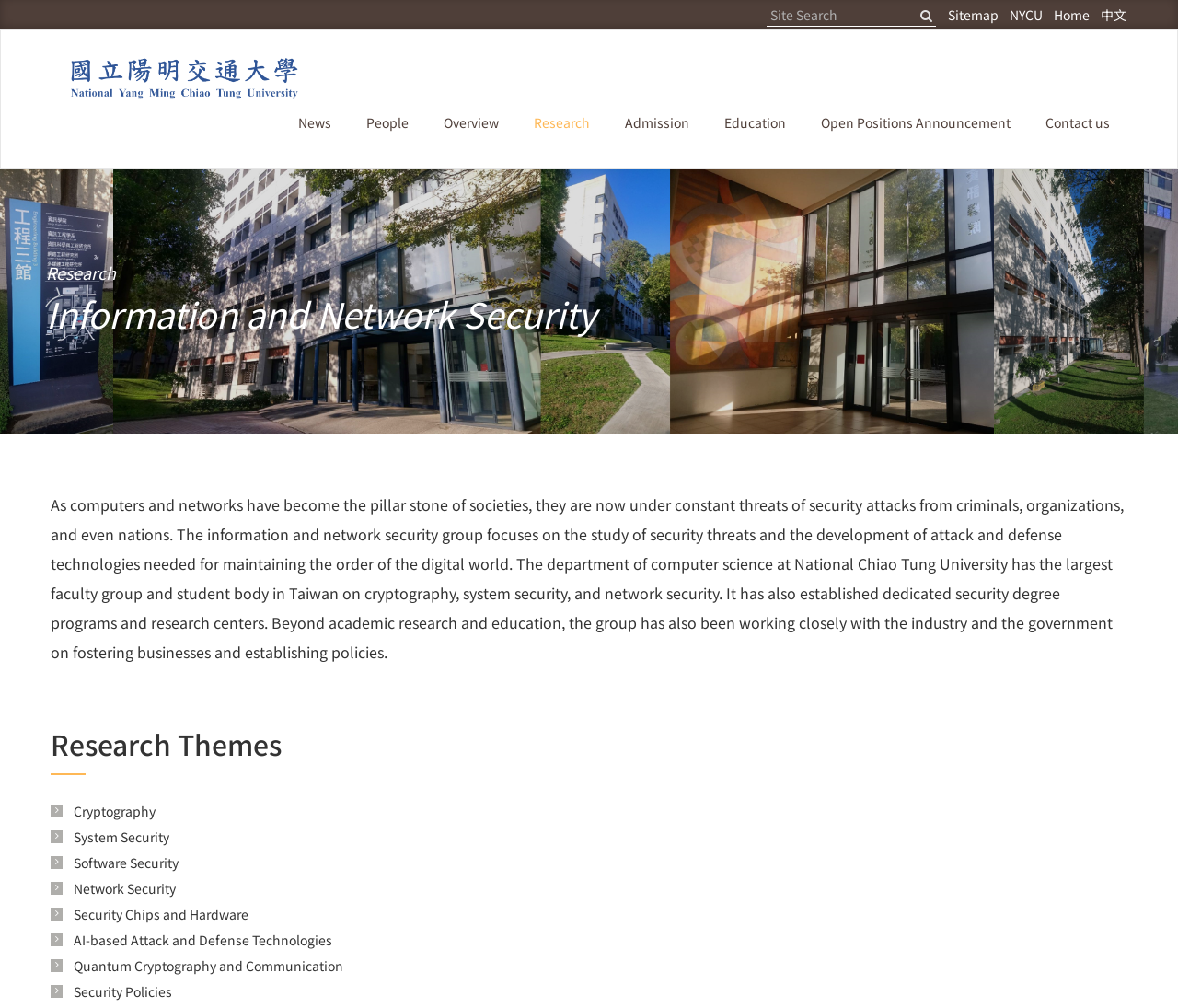Can you specify the bounding box coordinates for the region that should be clicked to fulfill this instruction: "Search the site".

[0.654, 0.005, 0.779, 0.024]